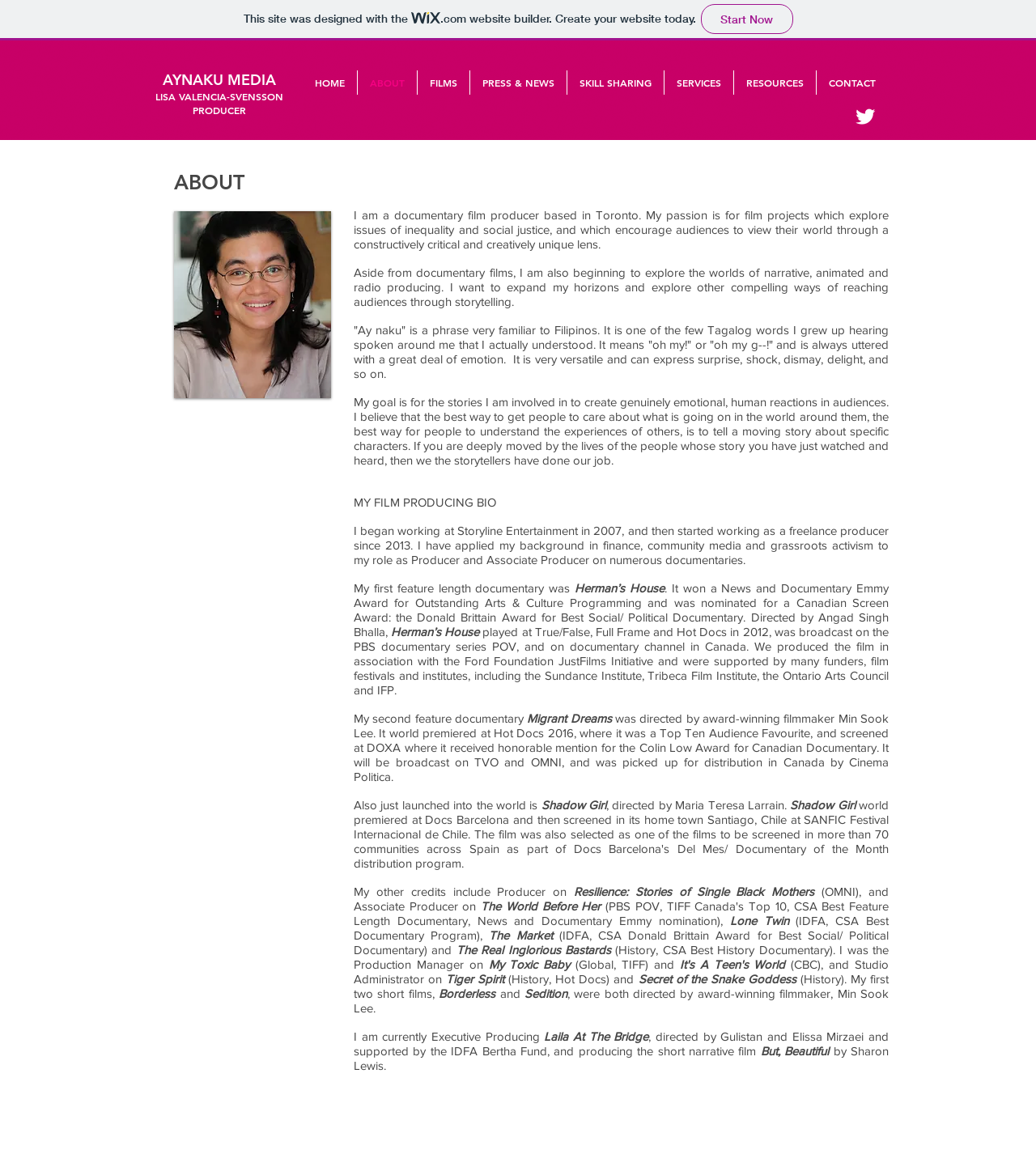Determine the bounding box coordinates of the UI element that matches the following description: "CONTACT". The coordinates should be four float numbers between 0 and 1 in the format [left, top, right, bottom].

[0.788, 0.061, 0.857, 0.082]